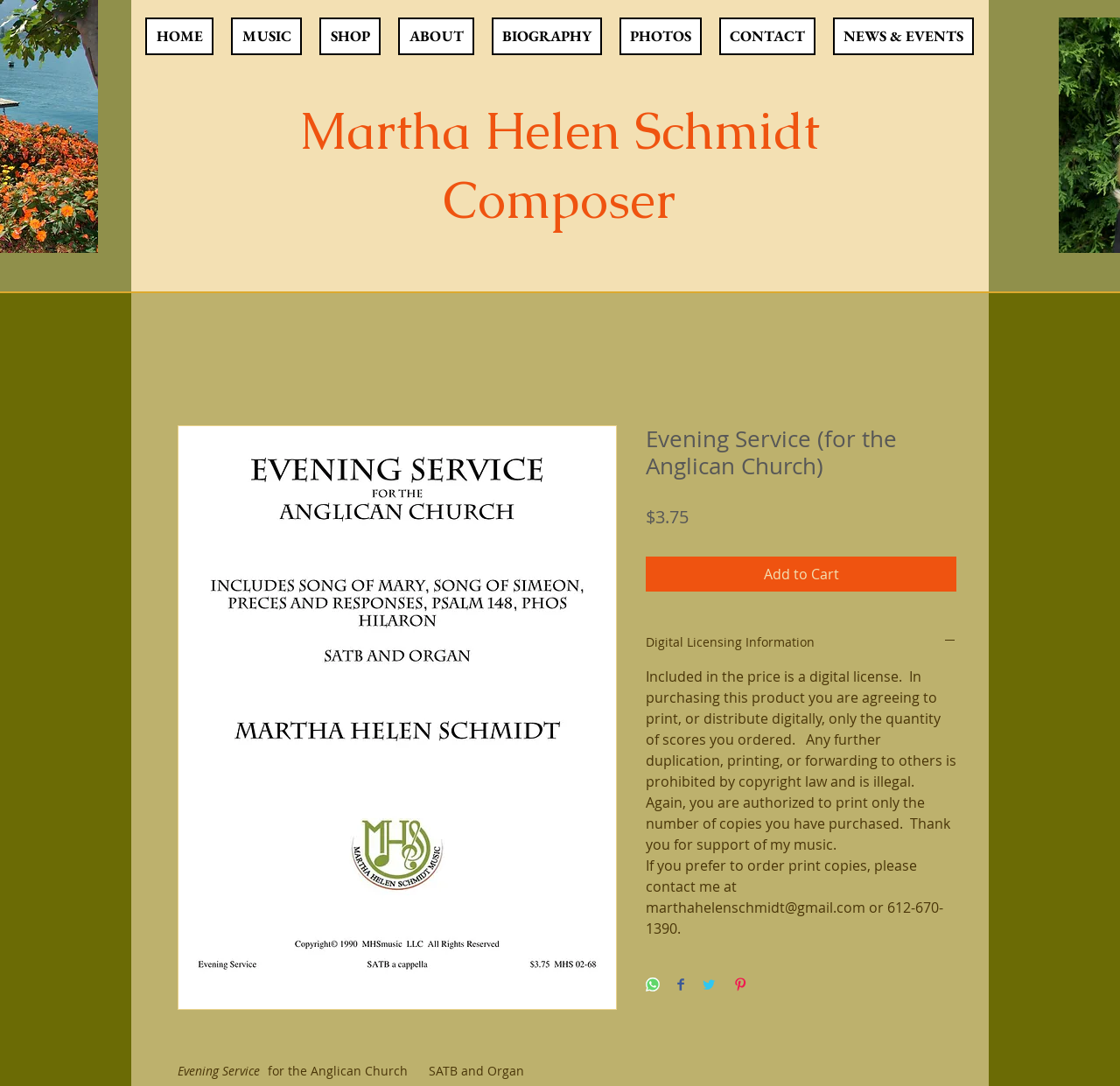Respond to the question below with a single word or phrase: What social media platforms can the product be shared on?

WhatsApp, Facebook, Twitter, Pinterest